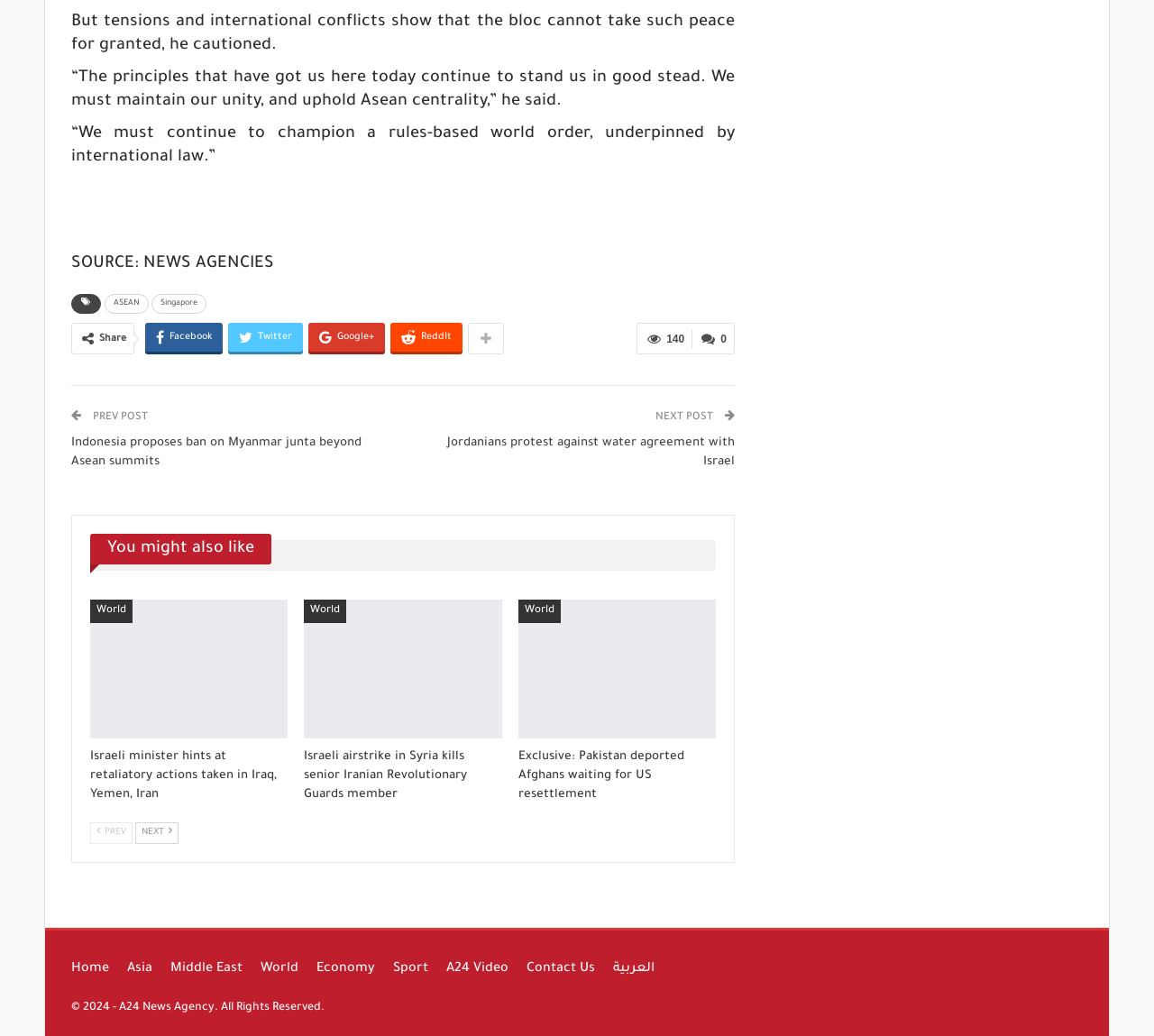What is the topic of the first article?
Examine the webpage screenshot and provide an in-depth answer to the question.

The first article's topic is ASEAN, which can be inferred from the heading 'But tensions and international conflicts show that the bloc cannot take such peace for granted, he cautioned.' and the link 'ASEAN' below it.